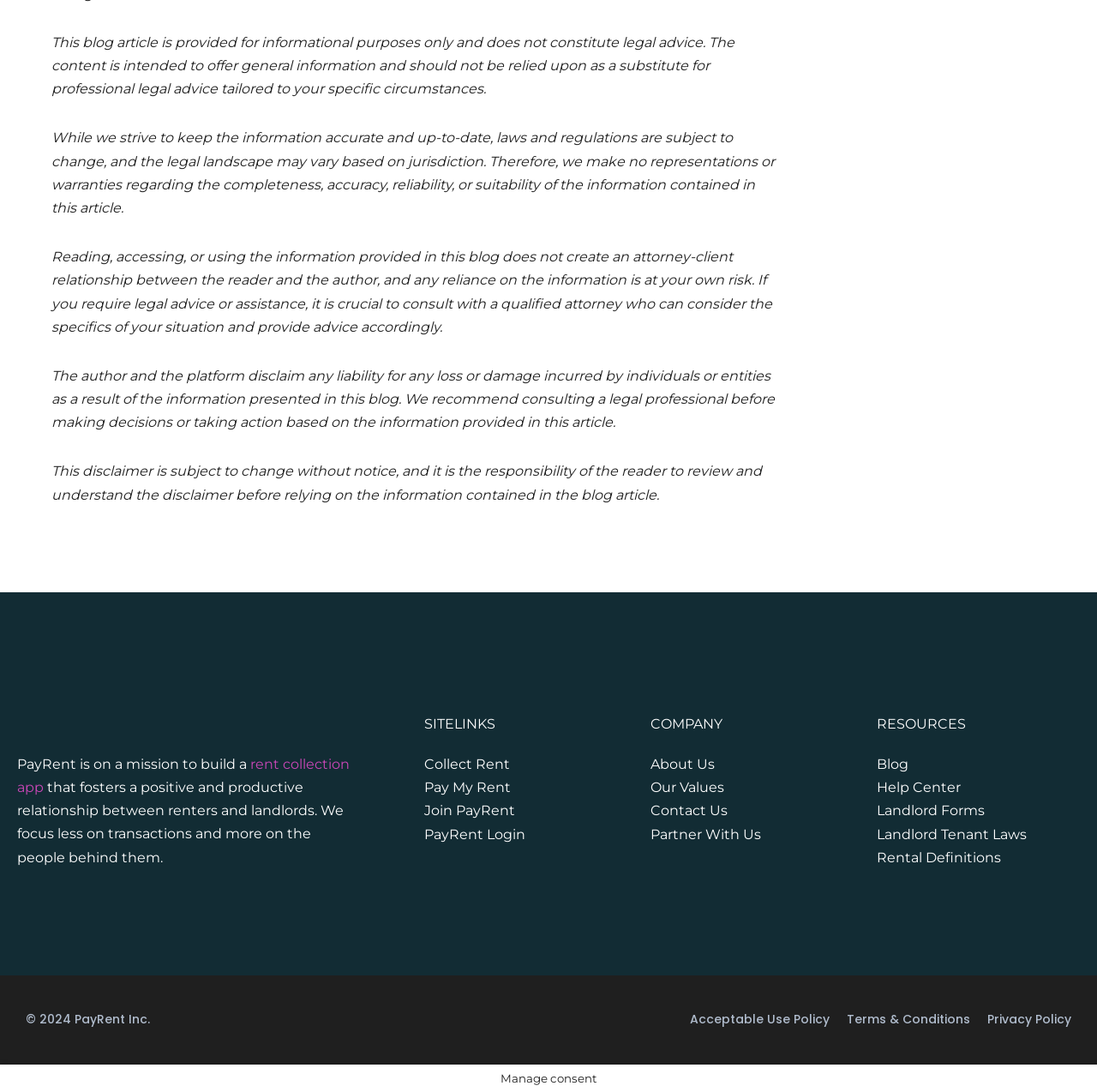Based on the provided description, "December 29, 2014", find the bounding box of the corresponding UI element in the screenshot.

None